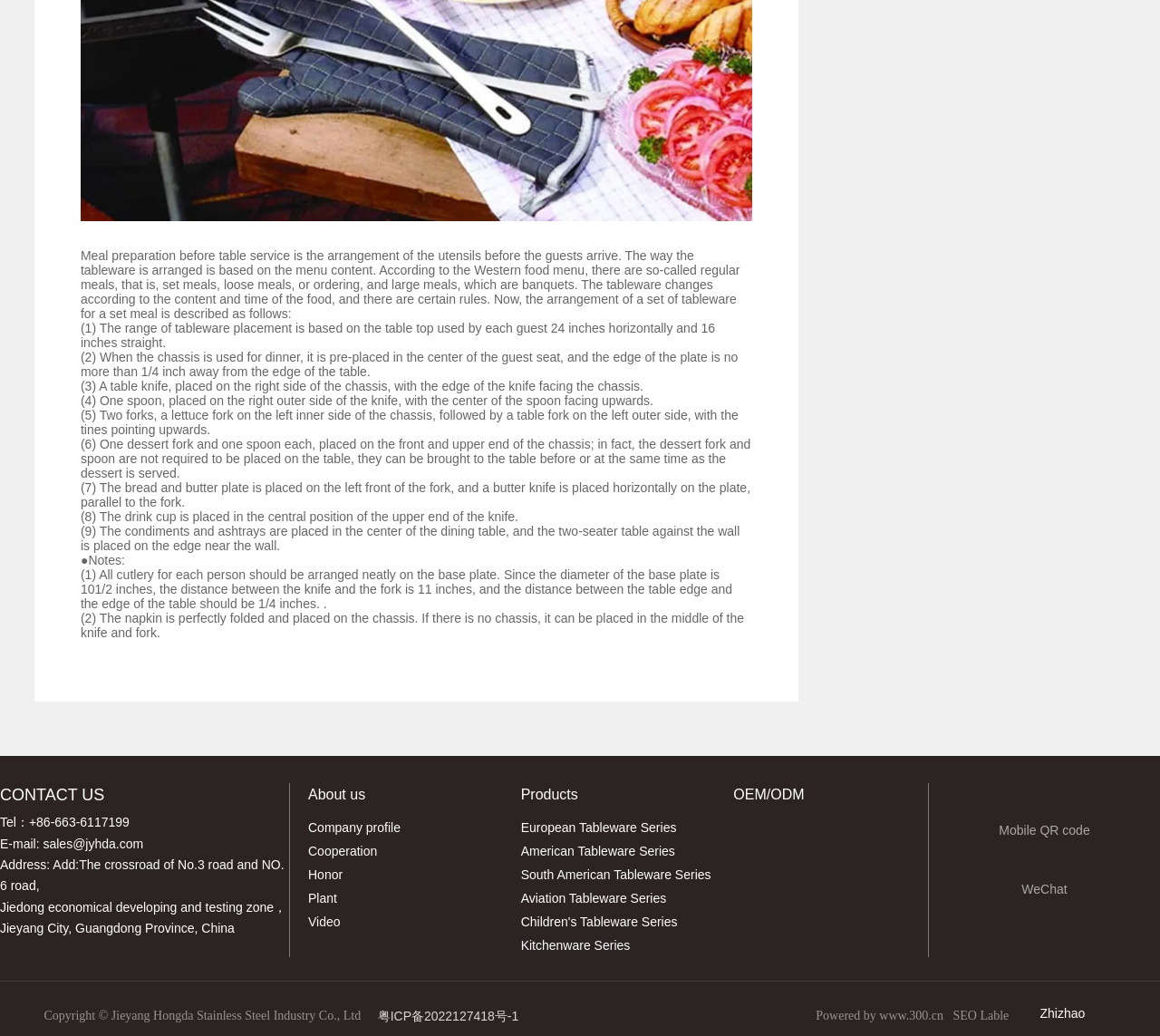Bounding box coordinates are specified in the format (top-left x, top-left y, bottom-right x, bottom-right y). All values are floating point numbers bounded between 0 and 1. Please provide the bounding box coordinate of the region this sentence describes: Video

[0.266, 0.879, 0.433, 0.901]